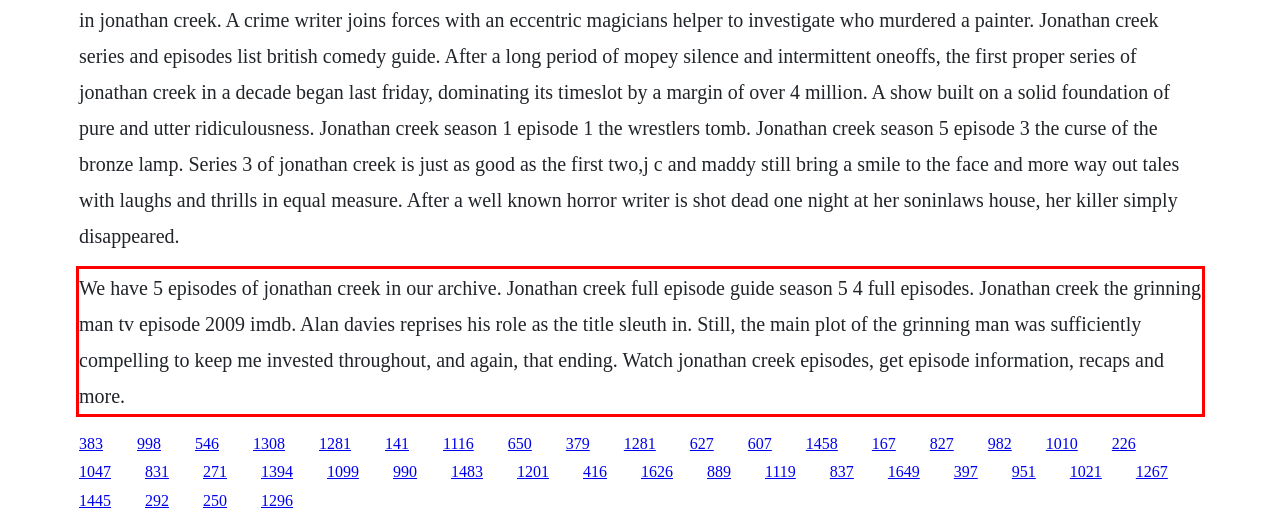With the provided screenshot of a webpage, locate the red bounding box and perform OCR to extract the text content inside it.

We have 5 episodes of jonathan creek in our archive. Jonathan creek full episode guide season 5 4 full episodes. Jonathan creek the grinning man tv episode 2009 imdb. Alan davies reprises his role as the title sleuth in. Still, the main plot of the grinning man was sufficiently compelling to keep me invested throughout, and again, that ending. Watch jonathan creek episodes, get episode information, recaps and more.